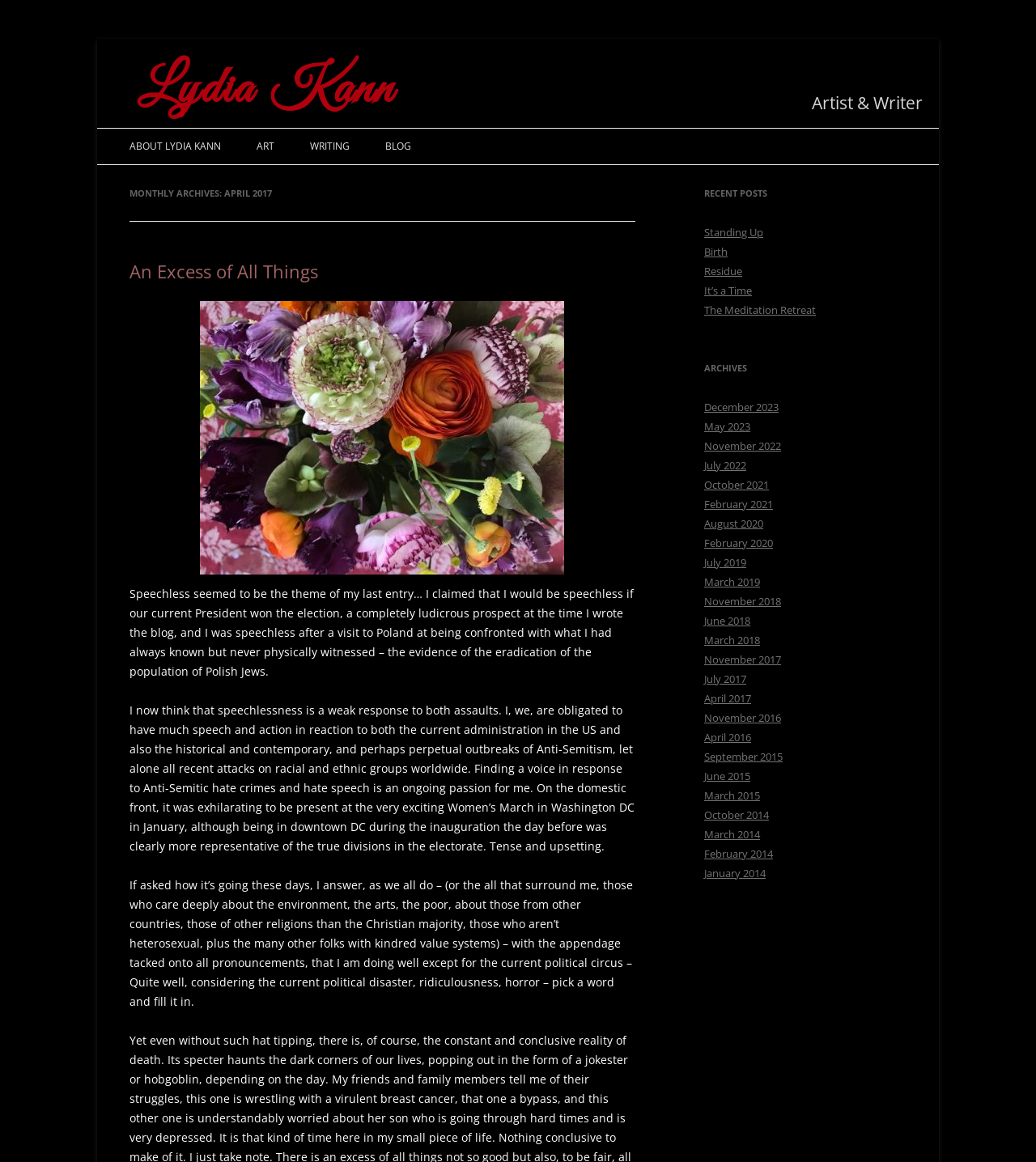What is the name of the memoir mentioned in the blog post?
Utilize the information in the image to give a detailed answer to the question.

The answer can be found in the link 'WAYS TO LEAVE: A MEMOIR' which is located in the blog post section, indicating that the memoir mentioned is 'WAYS TO LEAVE: A MEMOIR'.